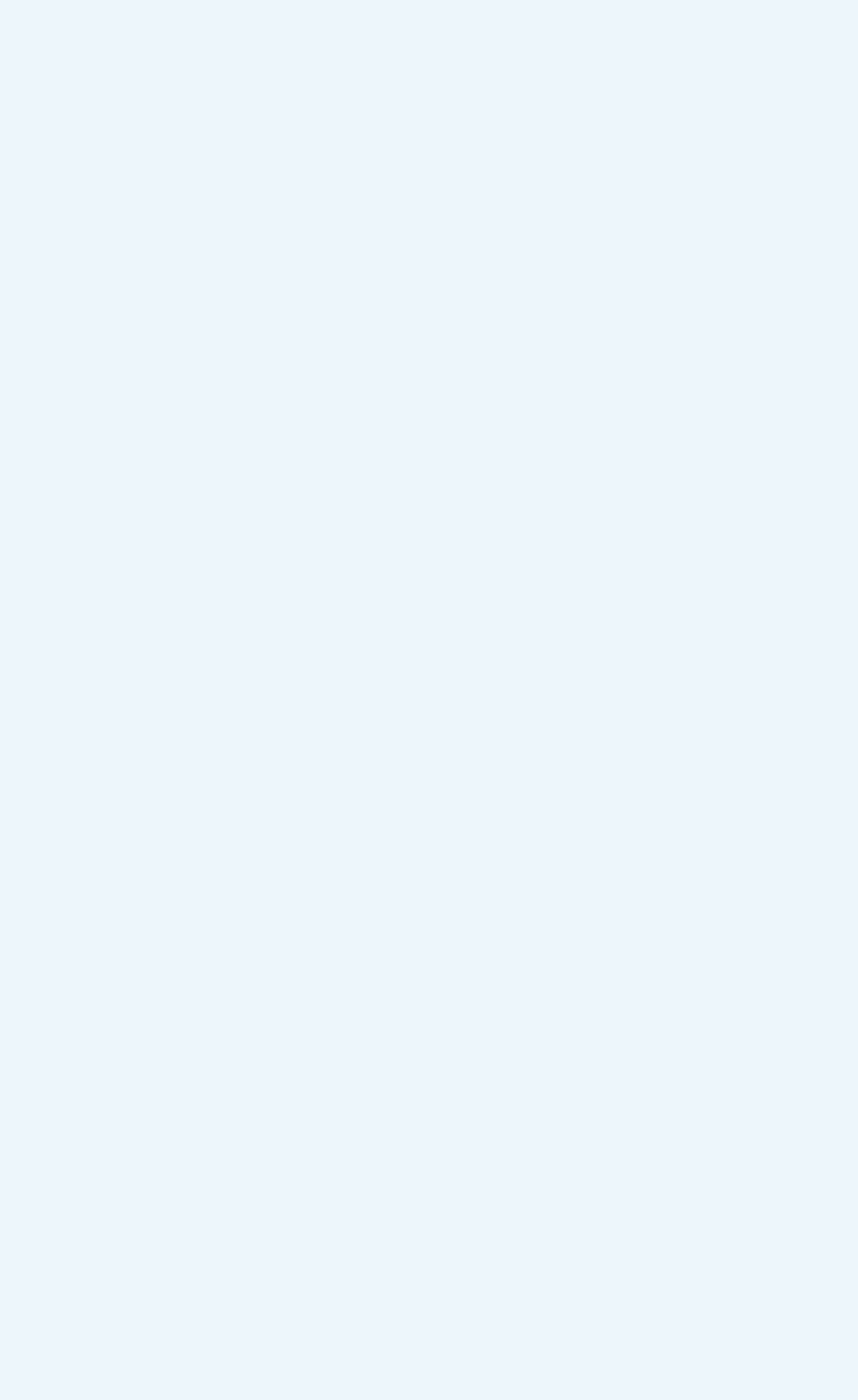How many categories are listed under 'Industries'?
Please provide a single word or phrase based on the screenshot.

6